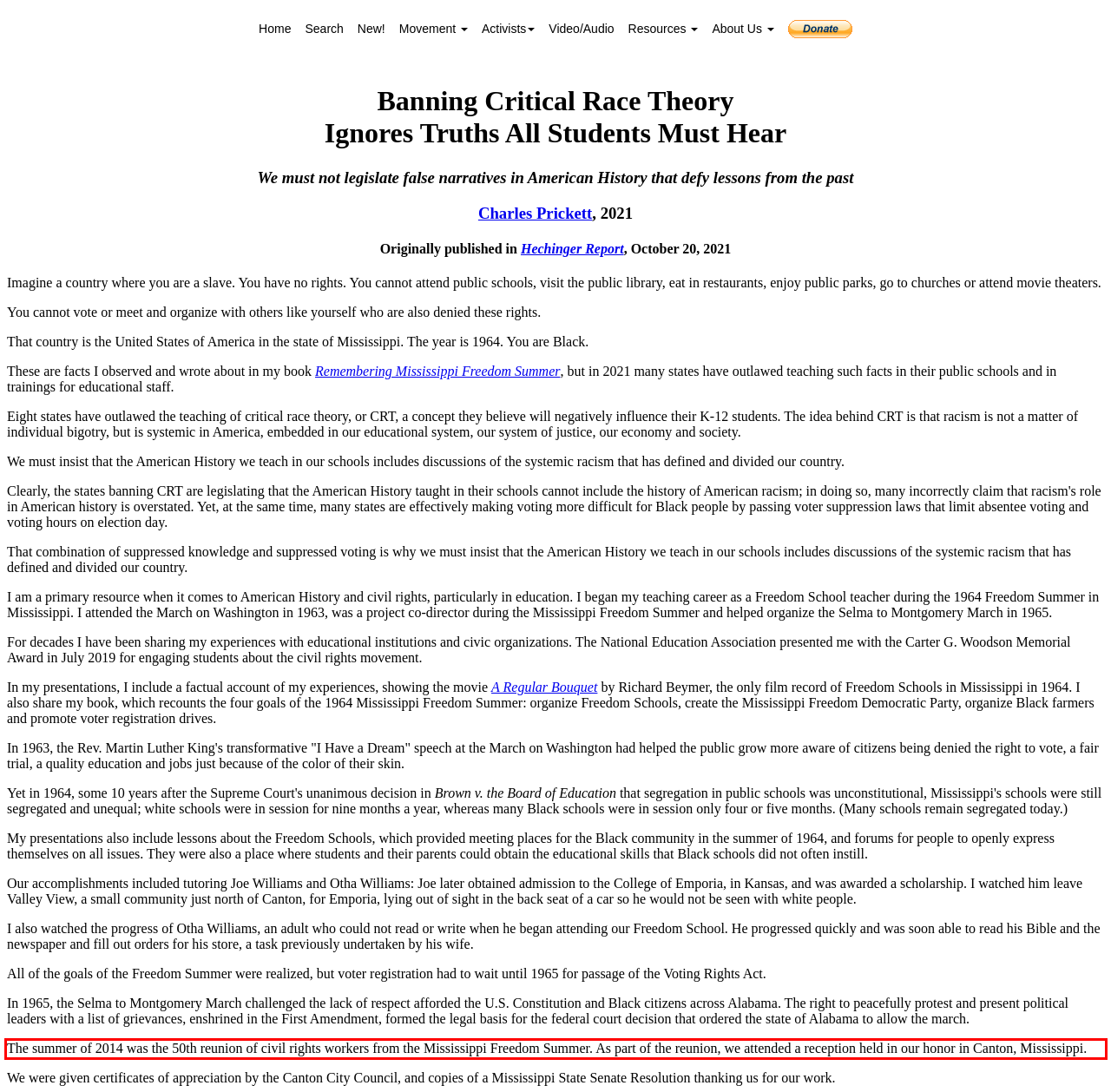Identify the text within the red bounding box on the webpage screenshot and generate the extracted text content.

The summer of 2014 was the 50th reunion of civil rights workers from the Mississippi Freedom Summer. As part of the reunion, we attended a reception held in our honor in Canton, Mississippi.